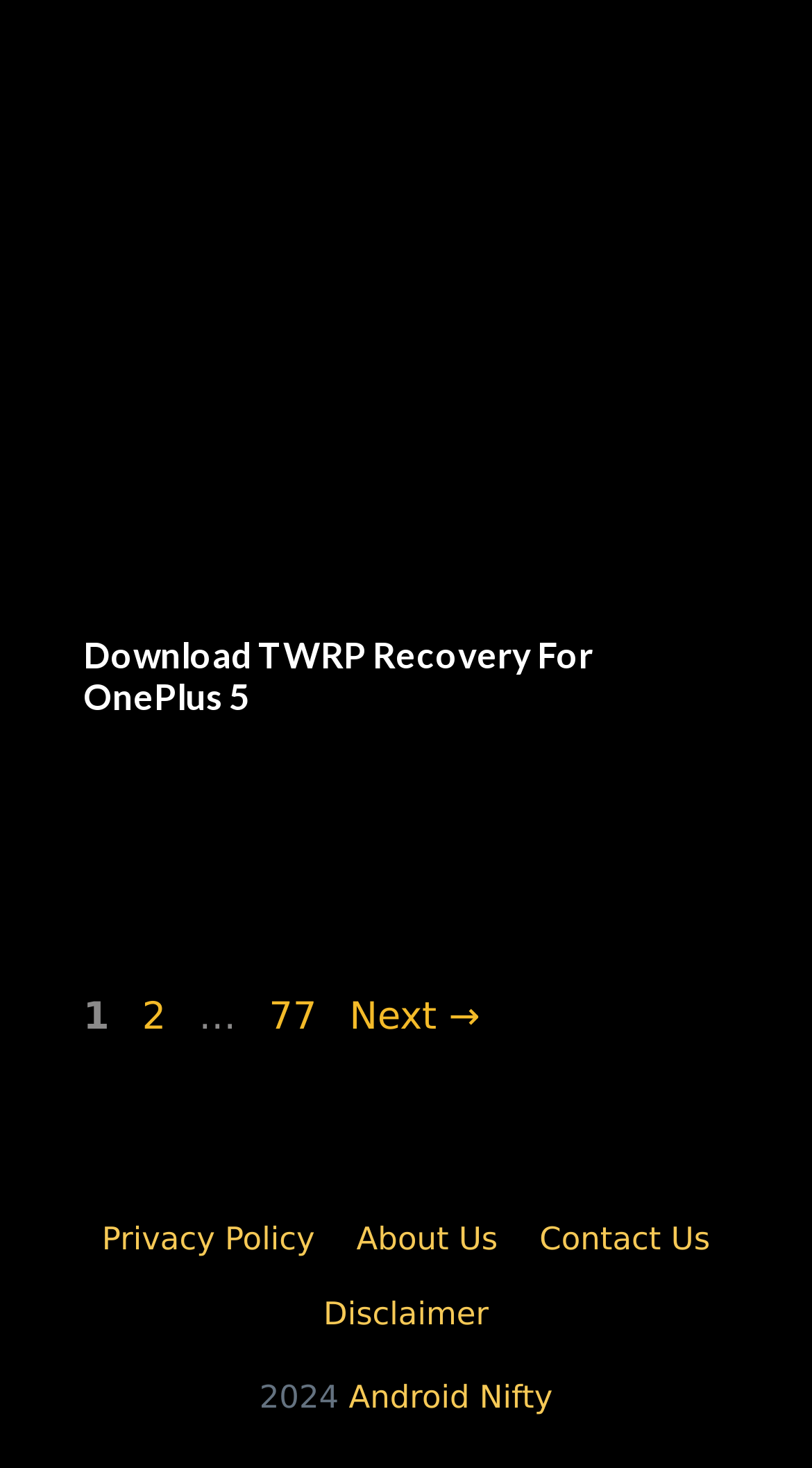Please locate the clickable area by providing the bounding box coordinates to follow this instruction: "Go to Next page".

[0.418, 0.677, 0.604, 0.707]